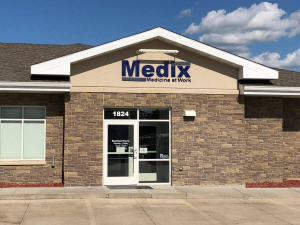What type of design does the building's architecture reflect?
Could you please answer the question thoroughly and with as much detail as possible?

The building's architecture reflects a modern design, which is evident from the combination of stone and siding, as well as the large windows that suggest a bright and inviting atmosphere inside, giving the facility a contemporary and professional look.